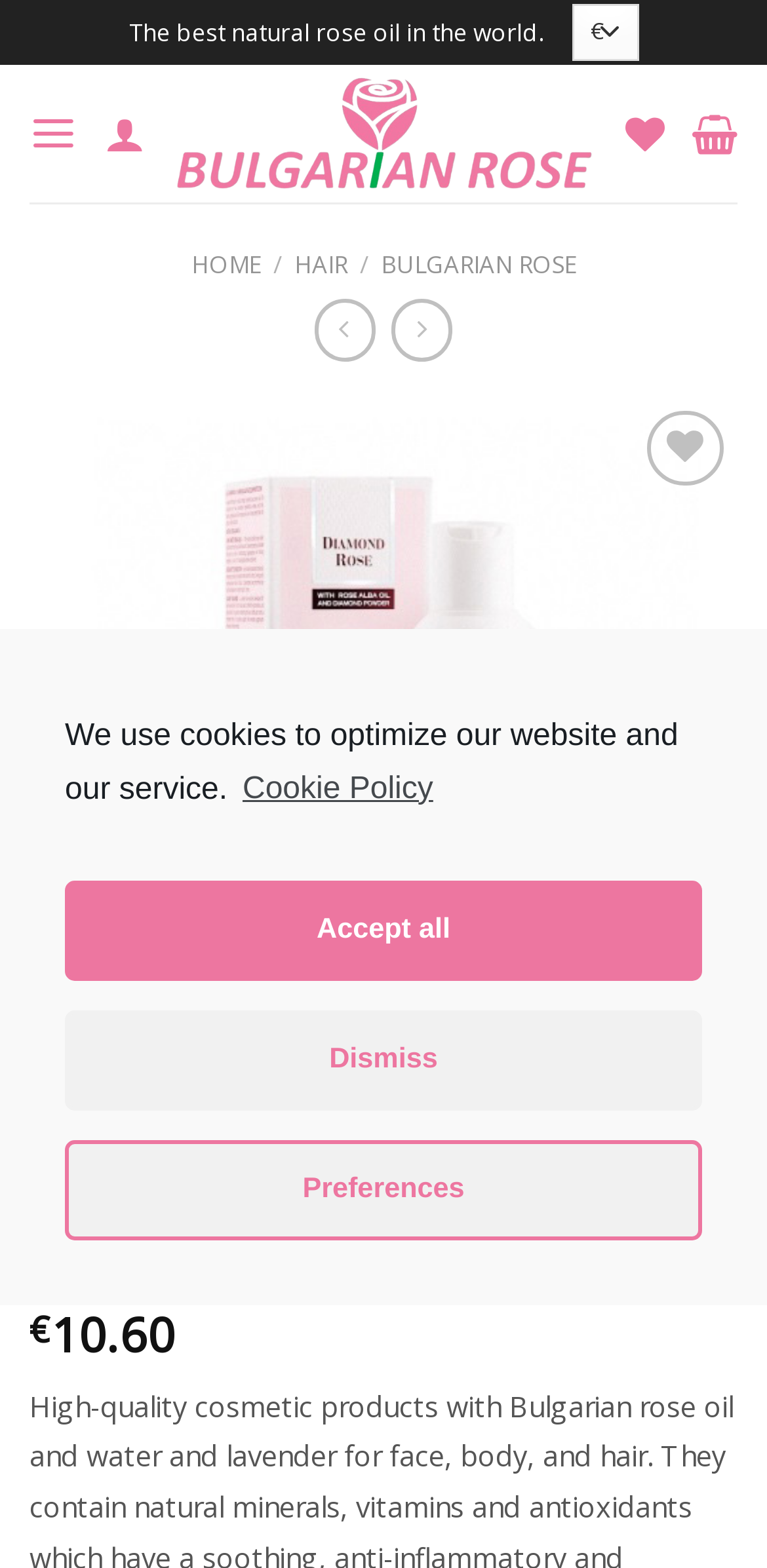Please determine the bounding box coordinates for the element that should be clicked to follow these instructions: "Explore the Emergency medicine topic".

None